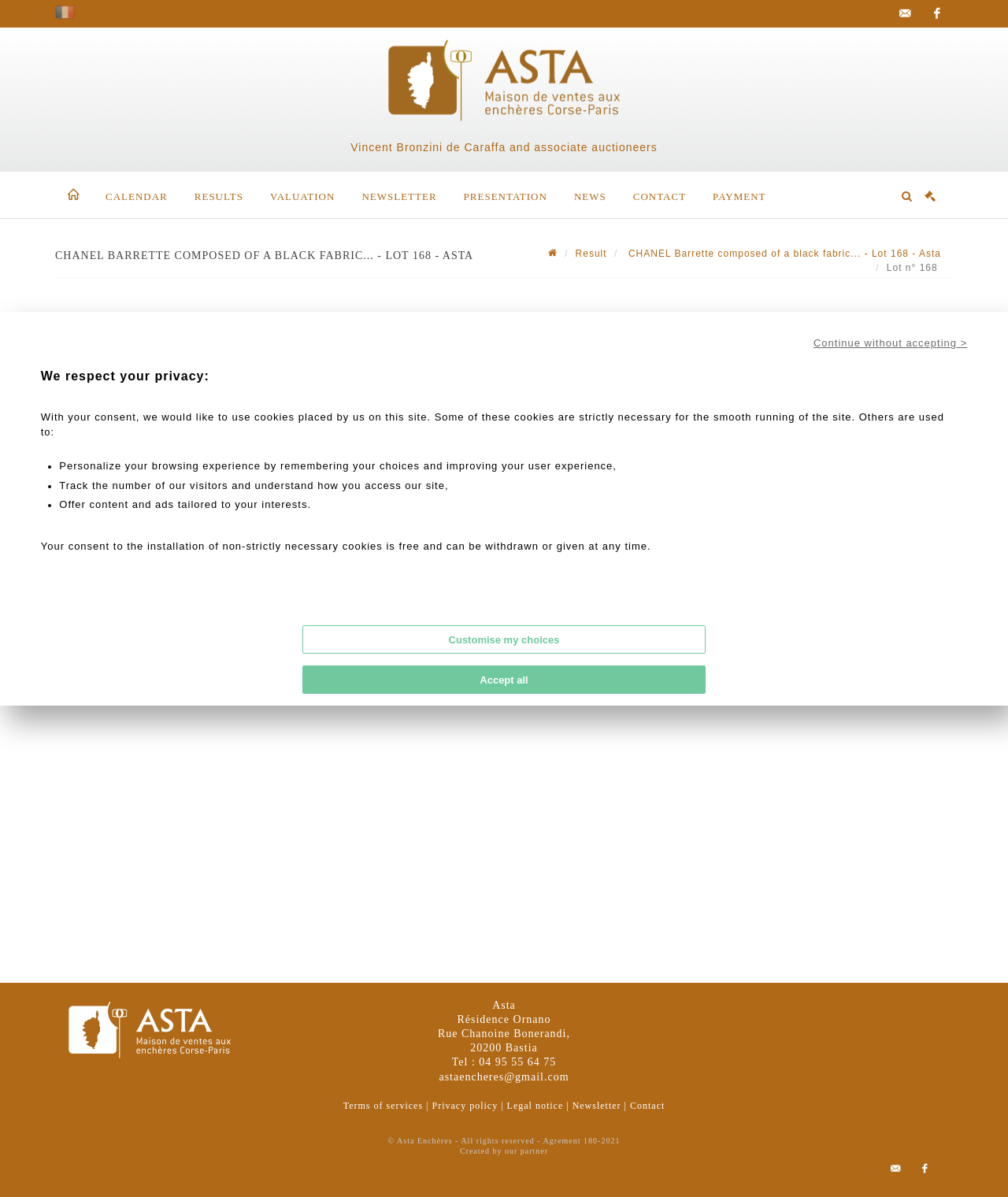Extract the bounding box coordinates for the UI element described as: "Contact".

[0.625, 0.919, 0.66, 0.929]